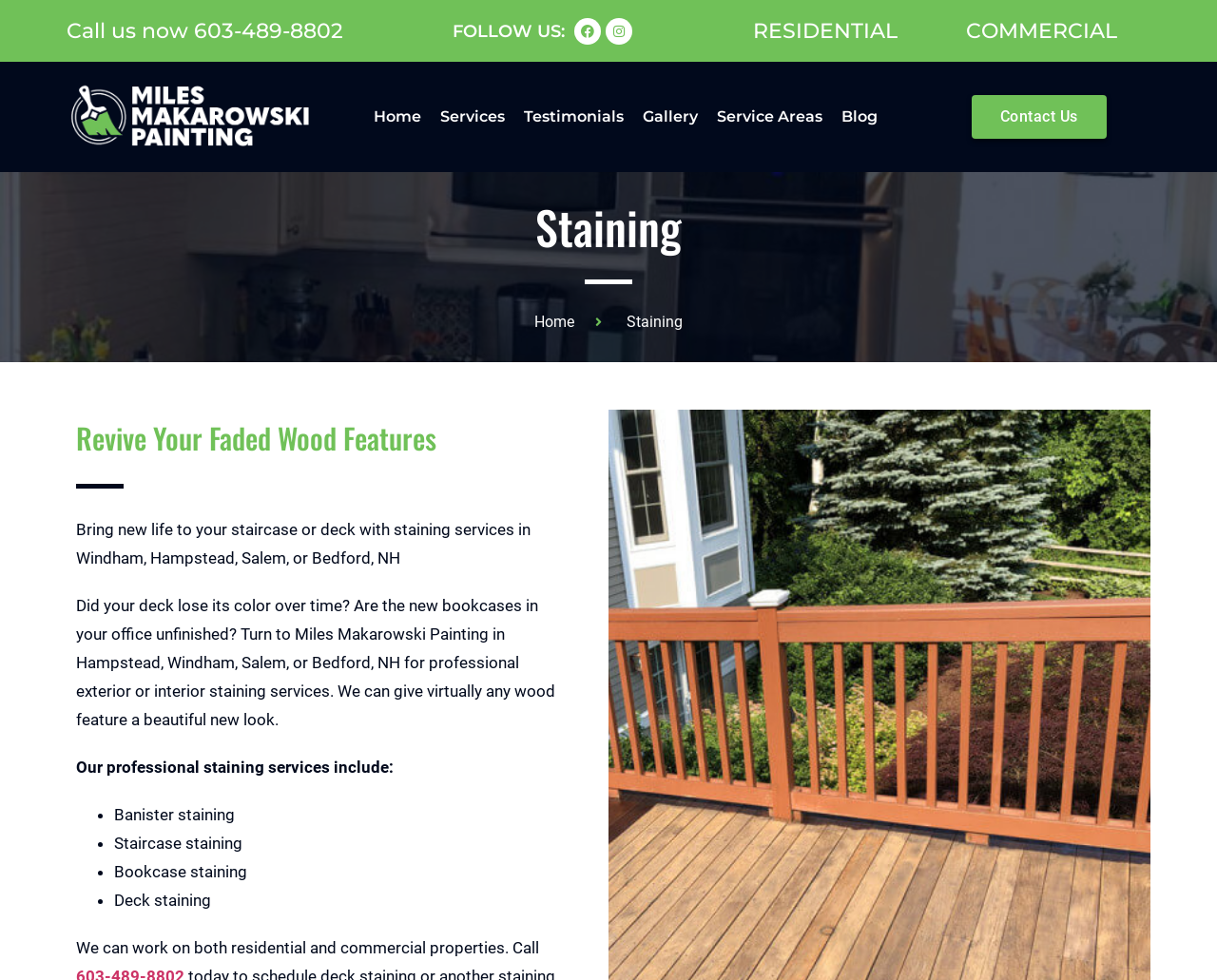Identify the bounding box coordinates of the element to click to follow this instruction: 'Go to the home page'. Ensure the coordinates are four float values between 0 and 1, provided as [left, top, right, bottom].

[0.307, 0.093, 0.346, 0.145]